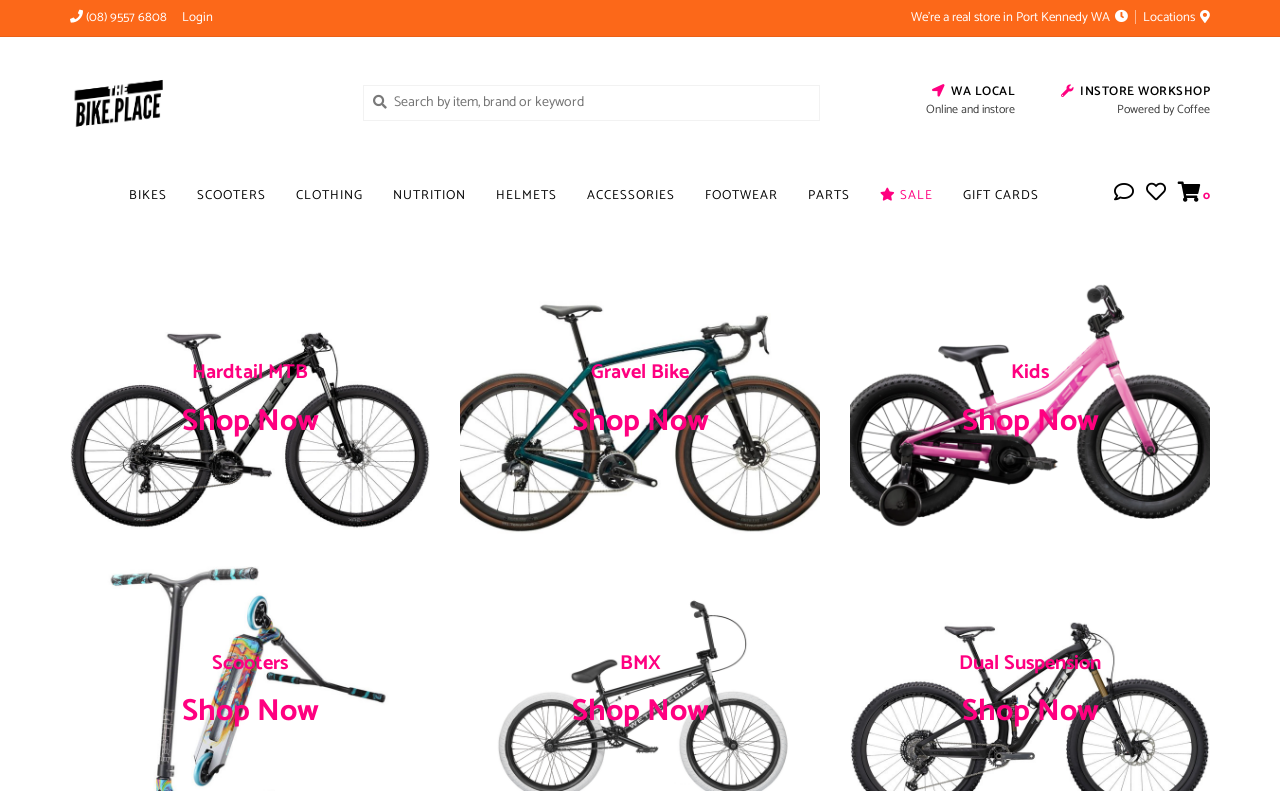Determine the bounding box coordinates of the clickable region to follow the instruction: "Search for products".

[0.283, 0.107, 0.641, 0.152]